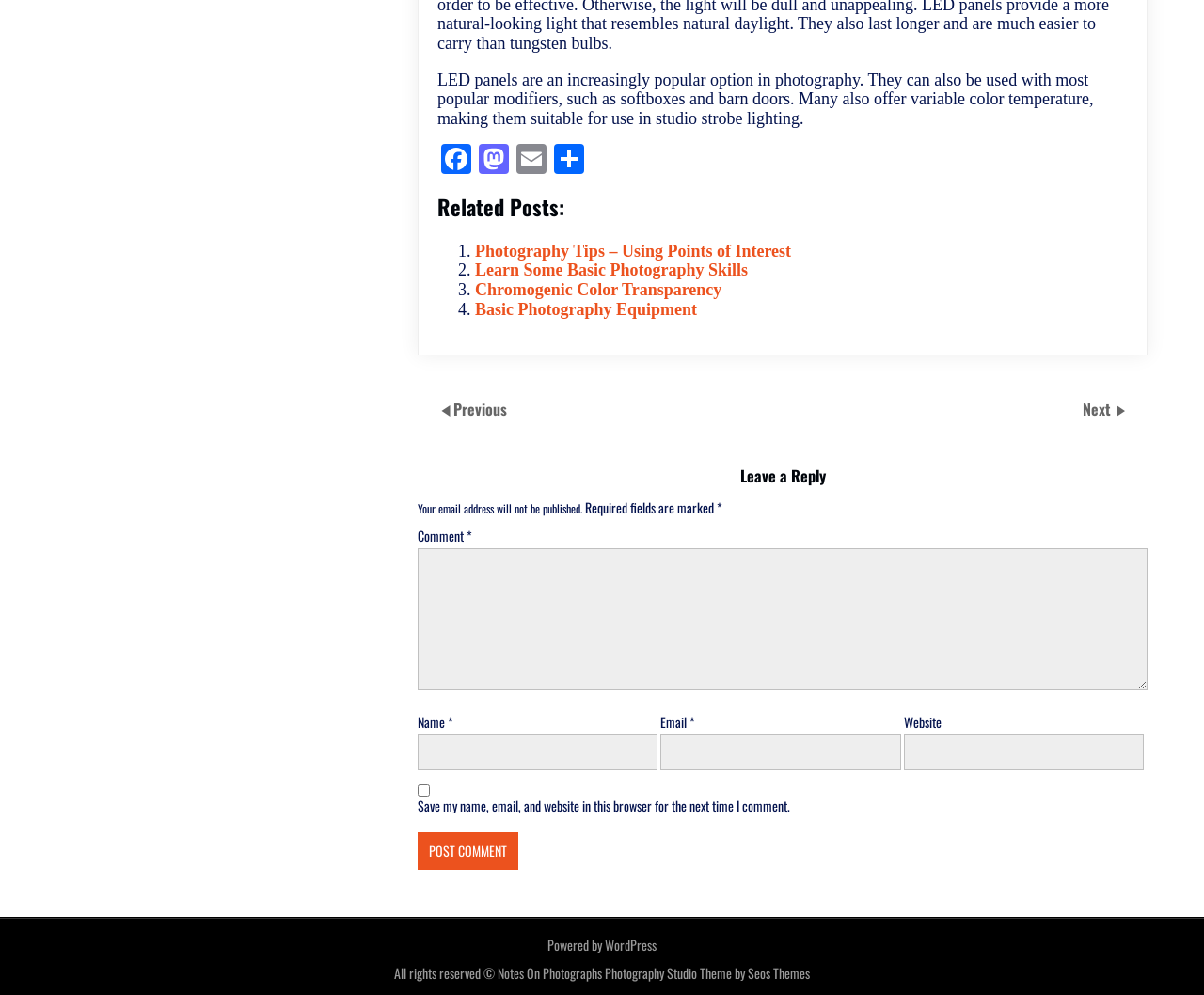Identify the bounding box coordinates of the clickable region required to complete the instruction: "Leave a comment". The coordinates should be given as four float numbers within the range of 0 and 1, i.e., [left, top, right, bottom].

[0.347, 0.551, 0.953, 0.694]